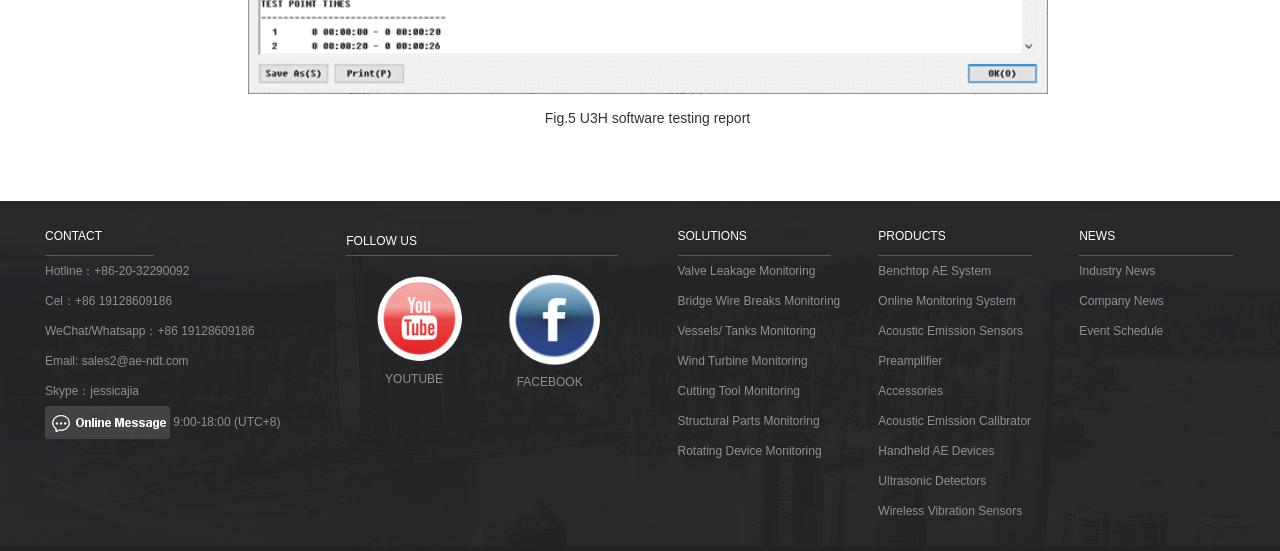Specify the bounding box coordinates of the region I need to click to perform the following instruction: "View valve leakage monitoring solutions". The coordinates must be four float numbers in the range of 0 to 1, i.e., [left, top, right, bottom].

[0.529, 0.465, 0.663, 0.519]